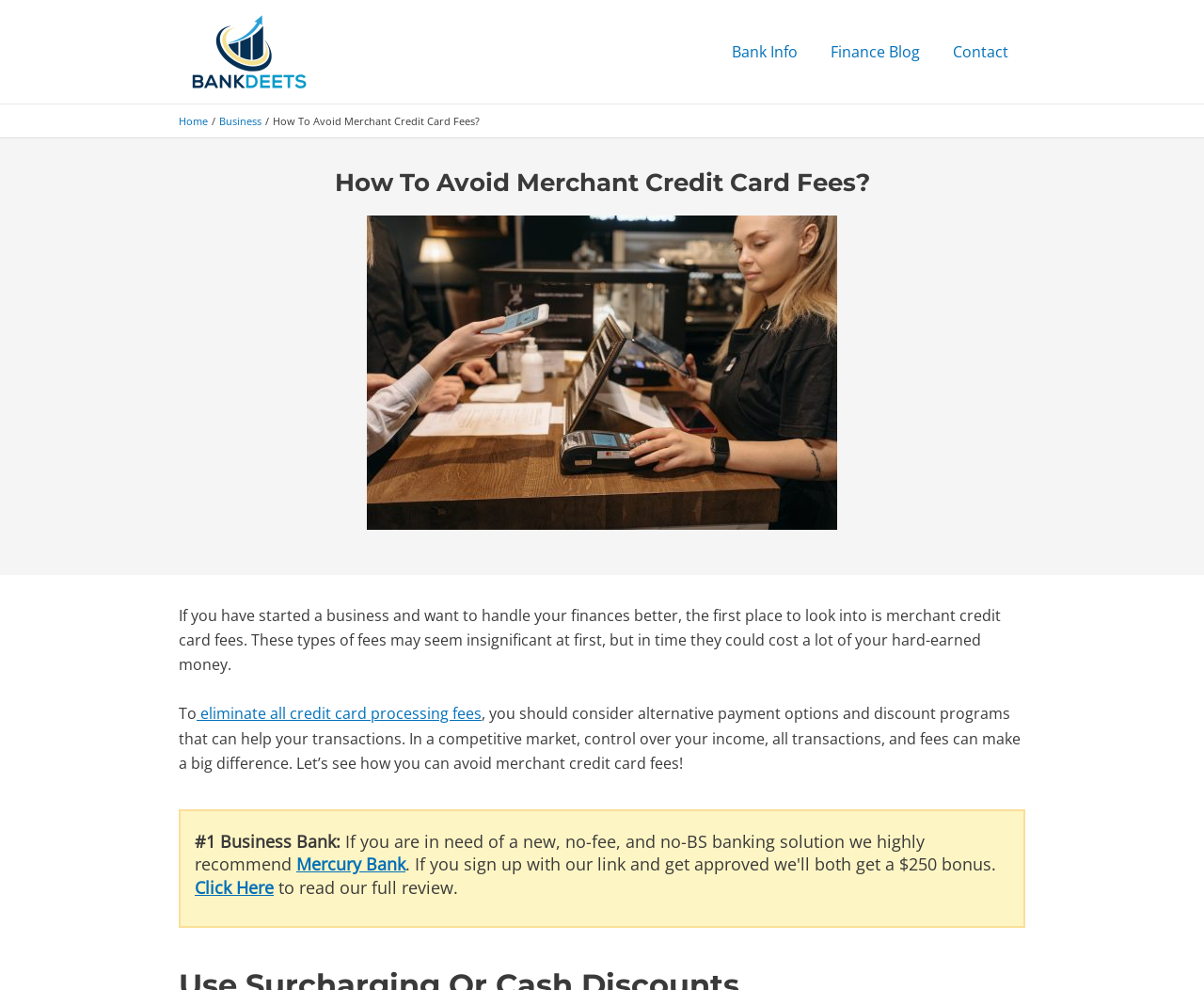Using the format (top-left x, top-left y, bottom-right x, bottom-right y), and given the element description, identify the bounding box coordinates within the screenshot: Bank Info

[0.602, 0.019, 0.681, 0.086]